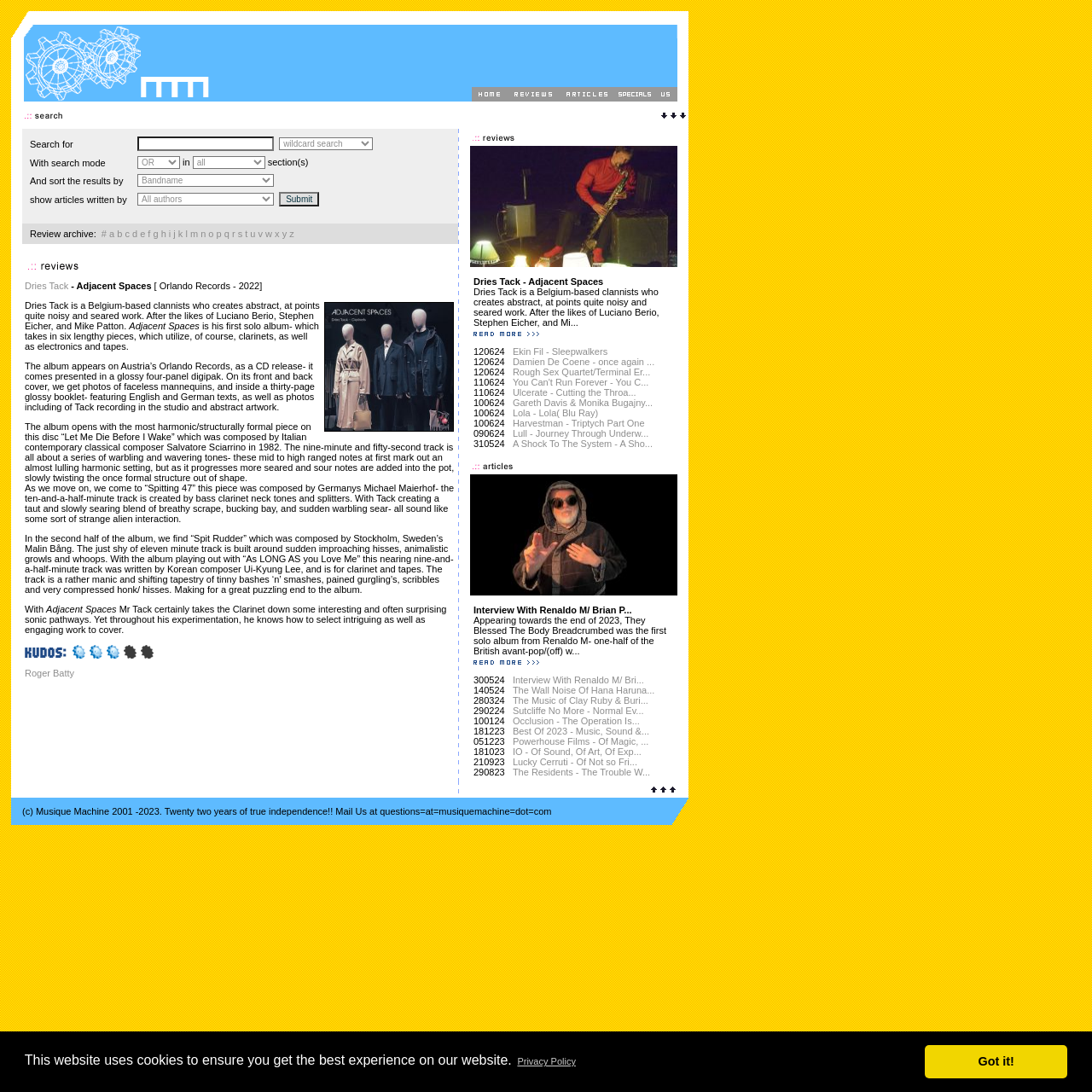Please provide a comprehensive response to the question below by analyzing the image: 
What is the name of the music magazine?

The name of the music magazine can be found at the top of the webpage, where it says 'Musique Machine / Multi-Genre Music Magazine'.